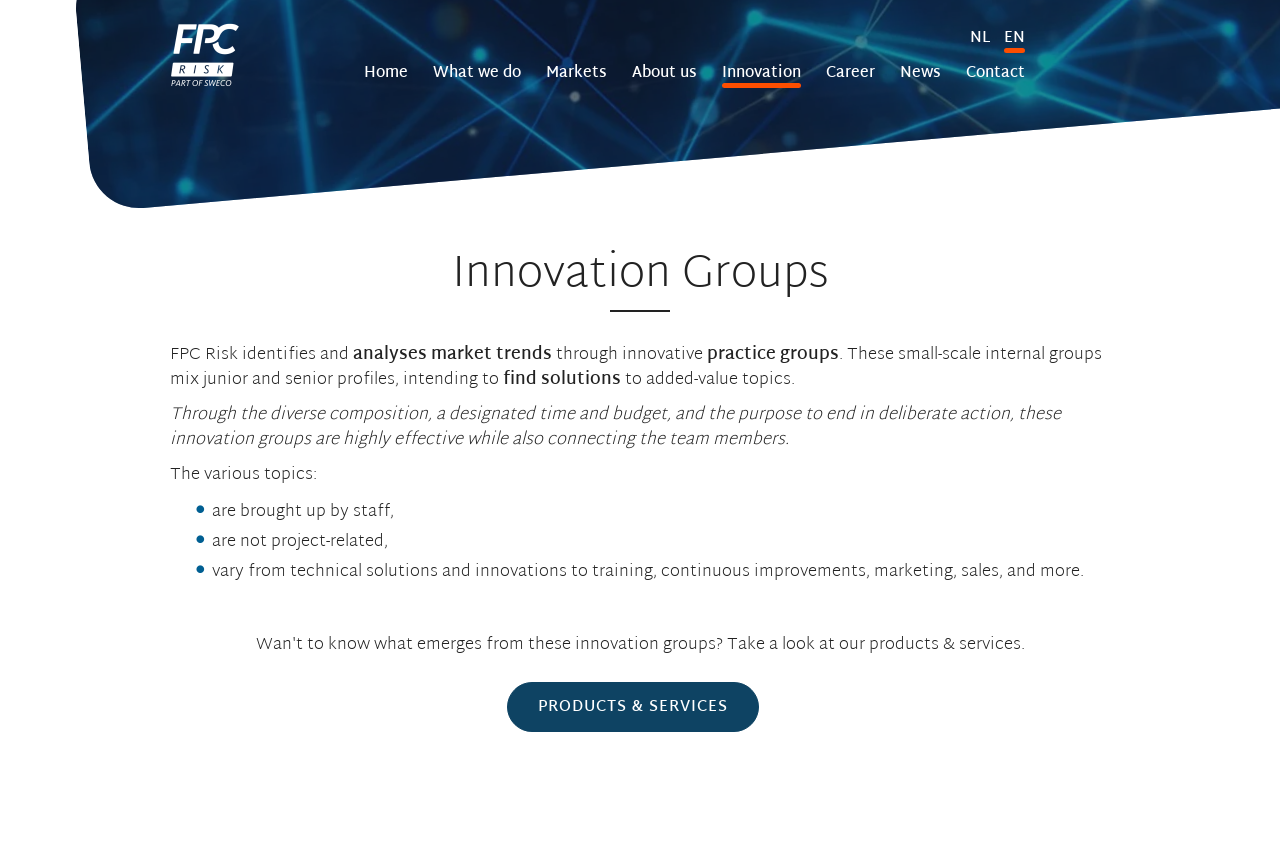What is the topic of the article on this page?
Please answer the question with a detailed and comprehensive explanation.

I determined this by looking at the heading element with the text 'Innovation Groups', which suggests that this is the topic of the article on this page.